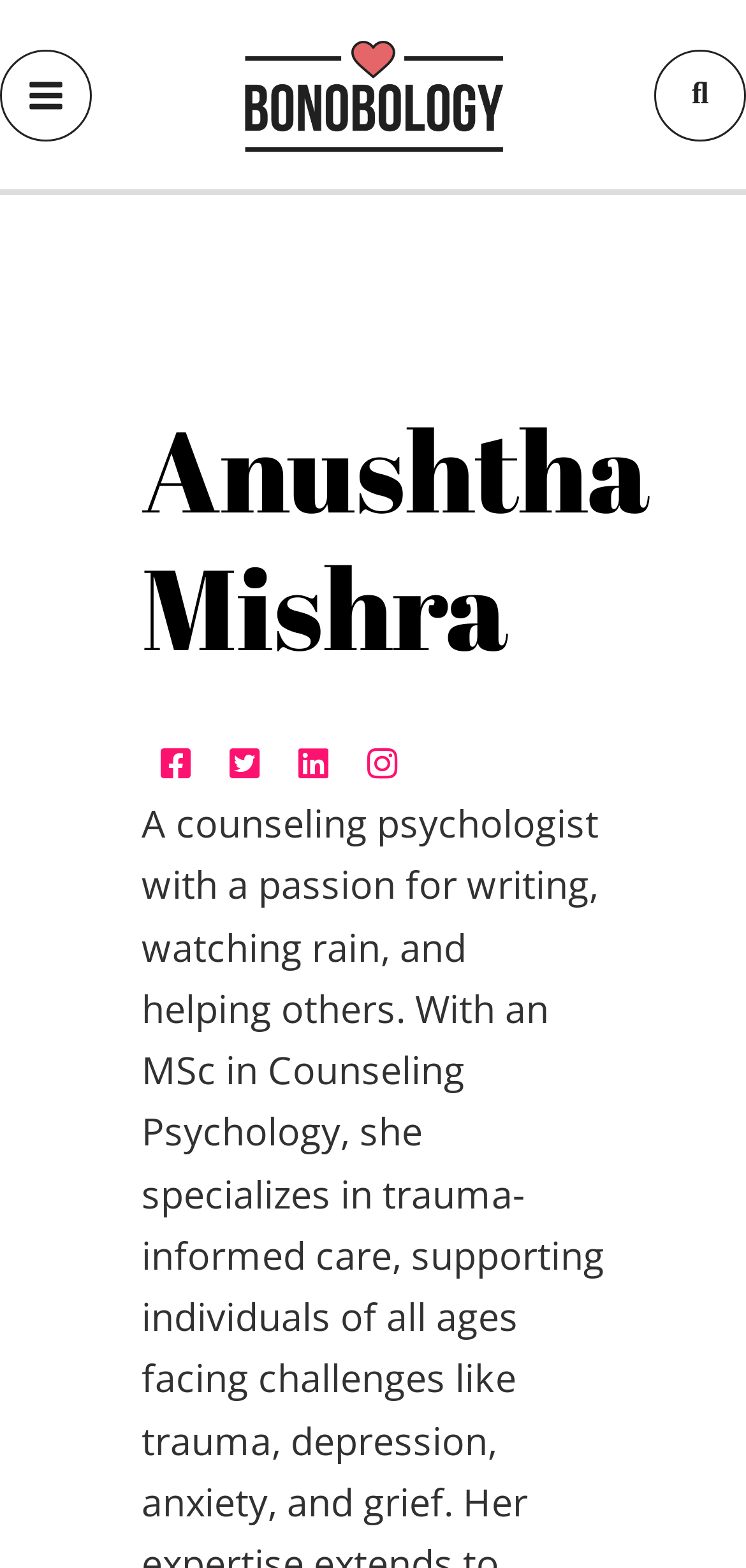From the details in the image, provide a thorough response to the question: Is the main menu expanded?

I found the answer by looking at the button element with the text 'Main Menu' and the attribute 'expanded: False', indicating that the main menu is not expanded.